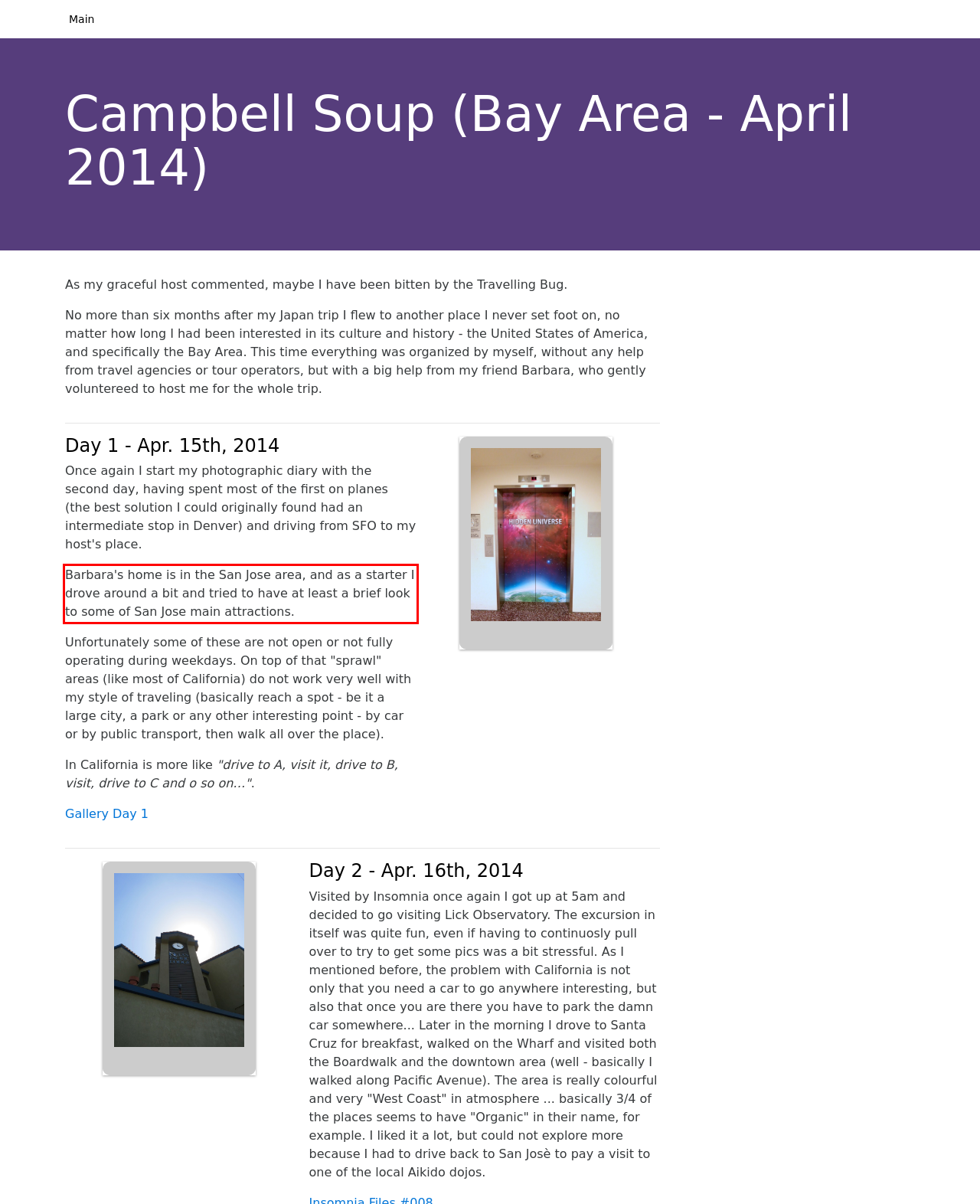Please identify and extract the text from the UI element that is surrounded by a red bounding box in the provided webpage screenshot.

Barbara's home is in the San Jose area, and as a starter I drove around a bit and tried to have at least a brief look to some of San Jose main attractions.